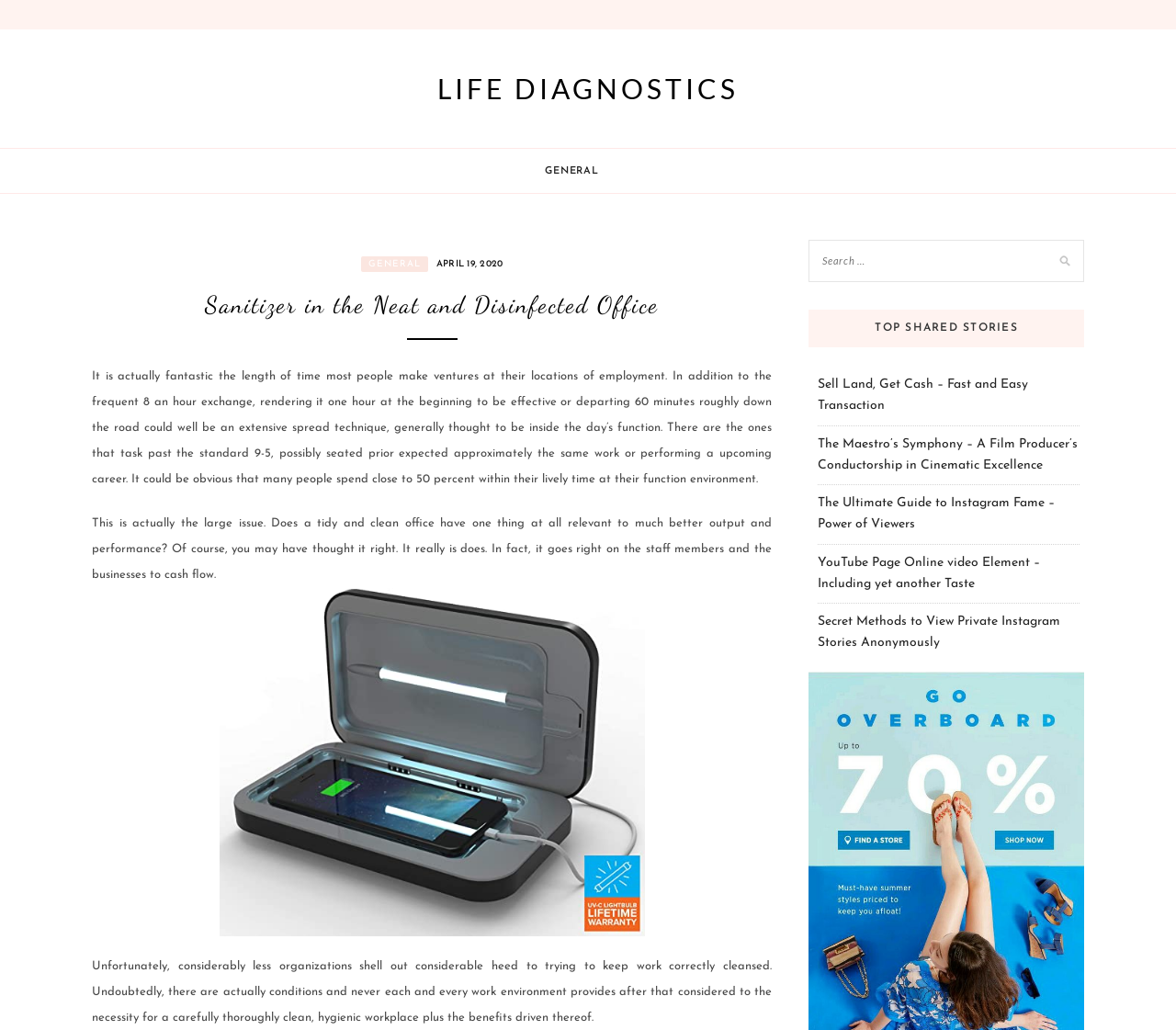Analyze the image and provide a detailed answer to the question: What is the tone of the article?

The tone of the article appears to be informative, as it provides information and facts about the importance of office cleanliness and its impact on productivity and performance, without expressing a personal opinion or emotion.